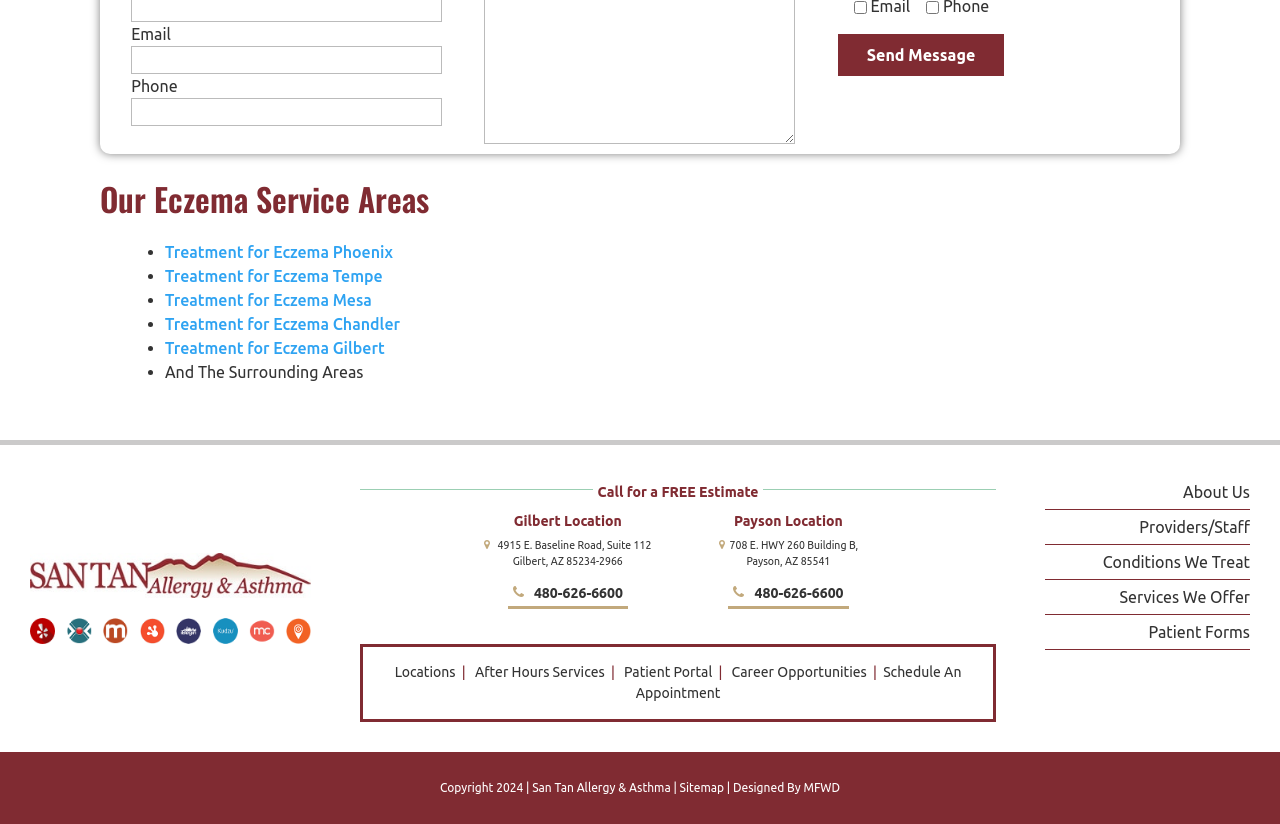Can you show the bounding box coordinates of the region to click on to complete the task described in the instruction: "Schedule An Appointment"?

[0.497, 0.805, 0.751, 0.85]